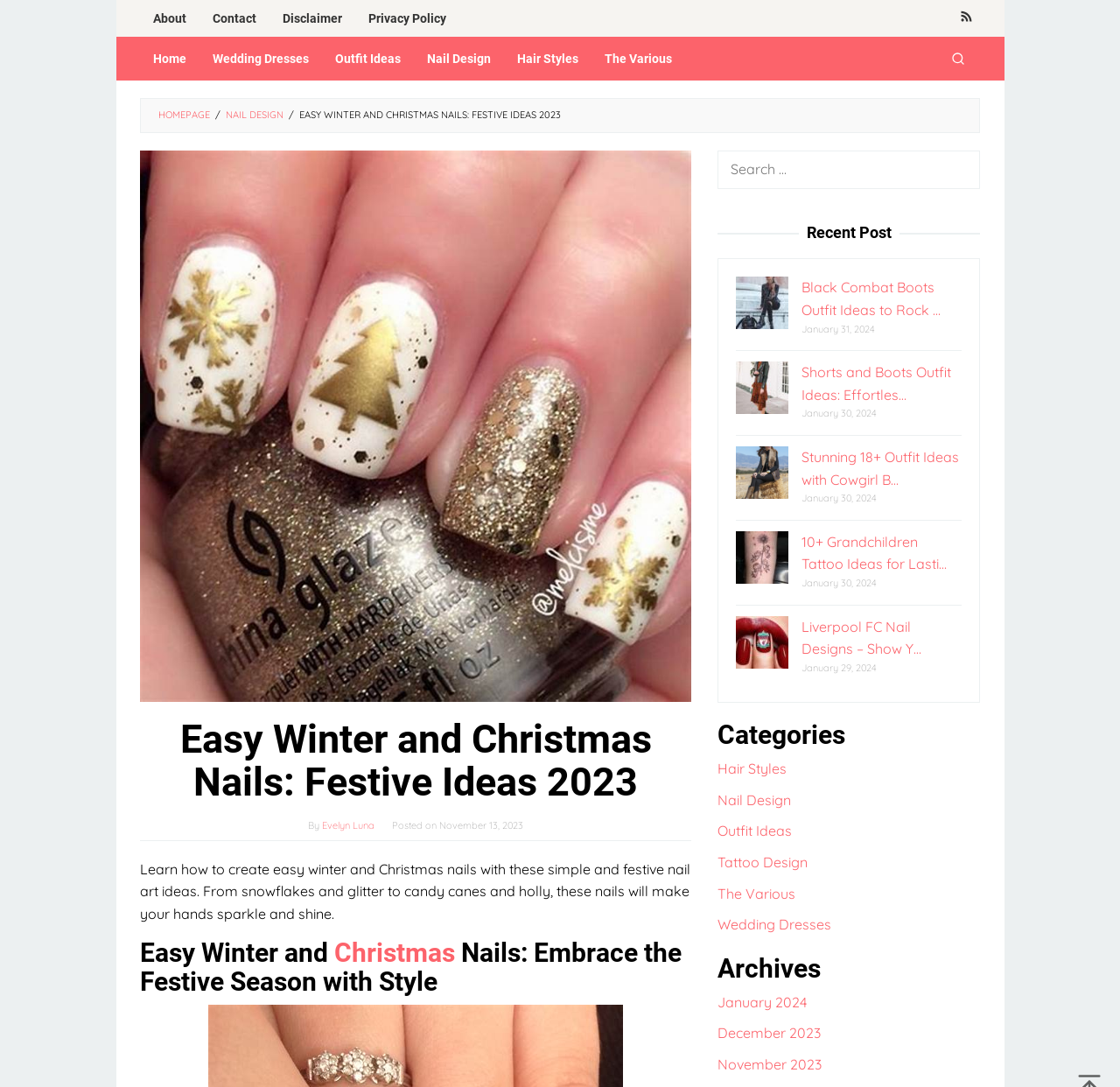Please give a concise answer to this question using a single word or phrase: 
What categories are available on this webpage?

Hair Styles, Nail Design, Outfit Ideas, etc.